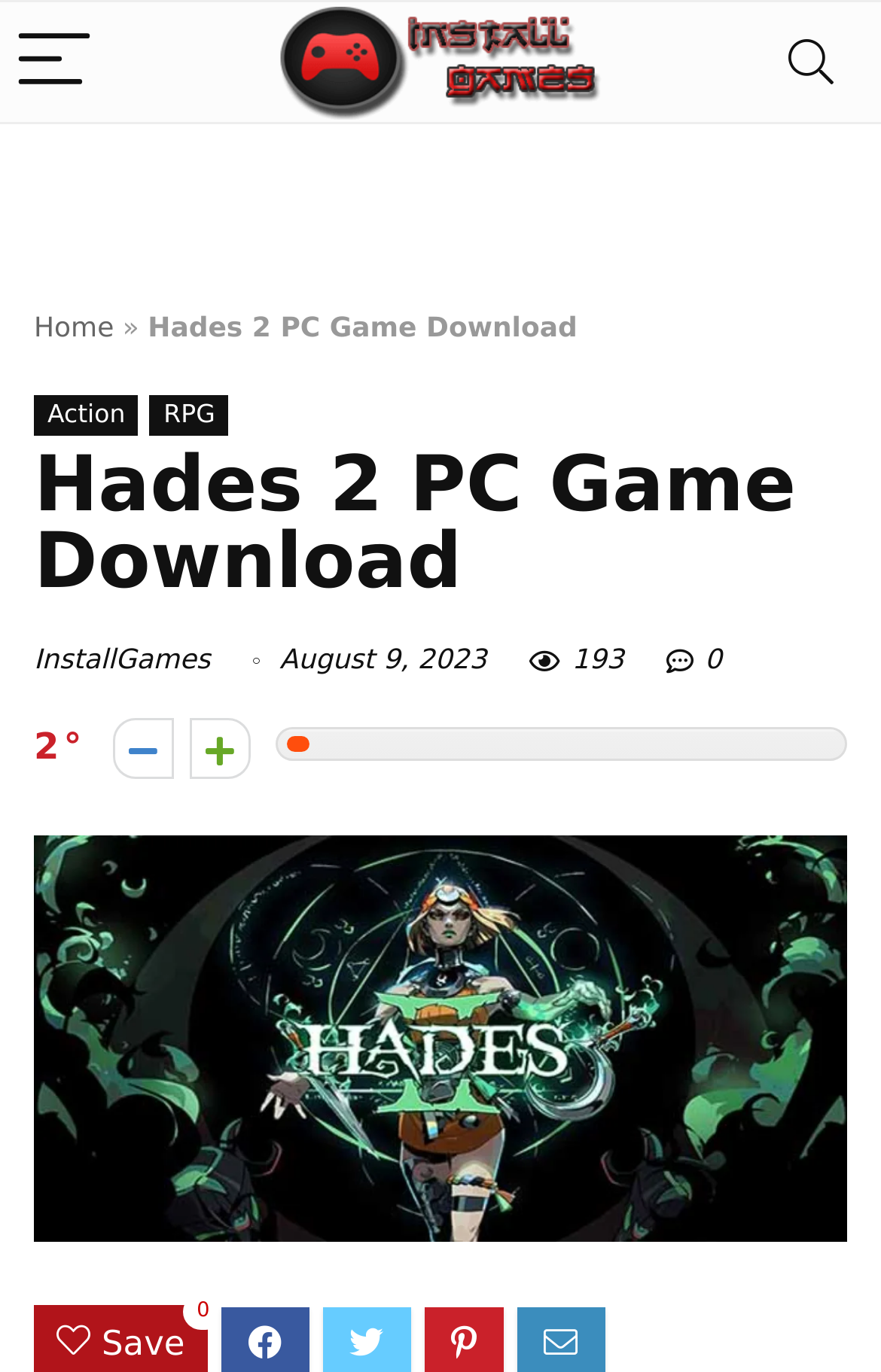Please determine the bounding box coordinates of the element's region to click in order to carry out the following instruction: "Install the Hades 2 game". The coordinates should be four float numbers between 0 and 1, i.e., [left, top, right, bottom].

[0.318, 0.004, 0.682, 0.086]